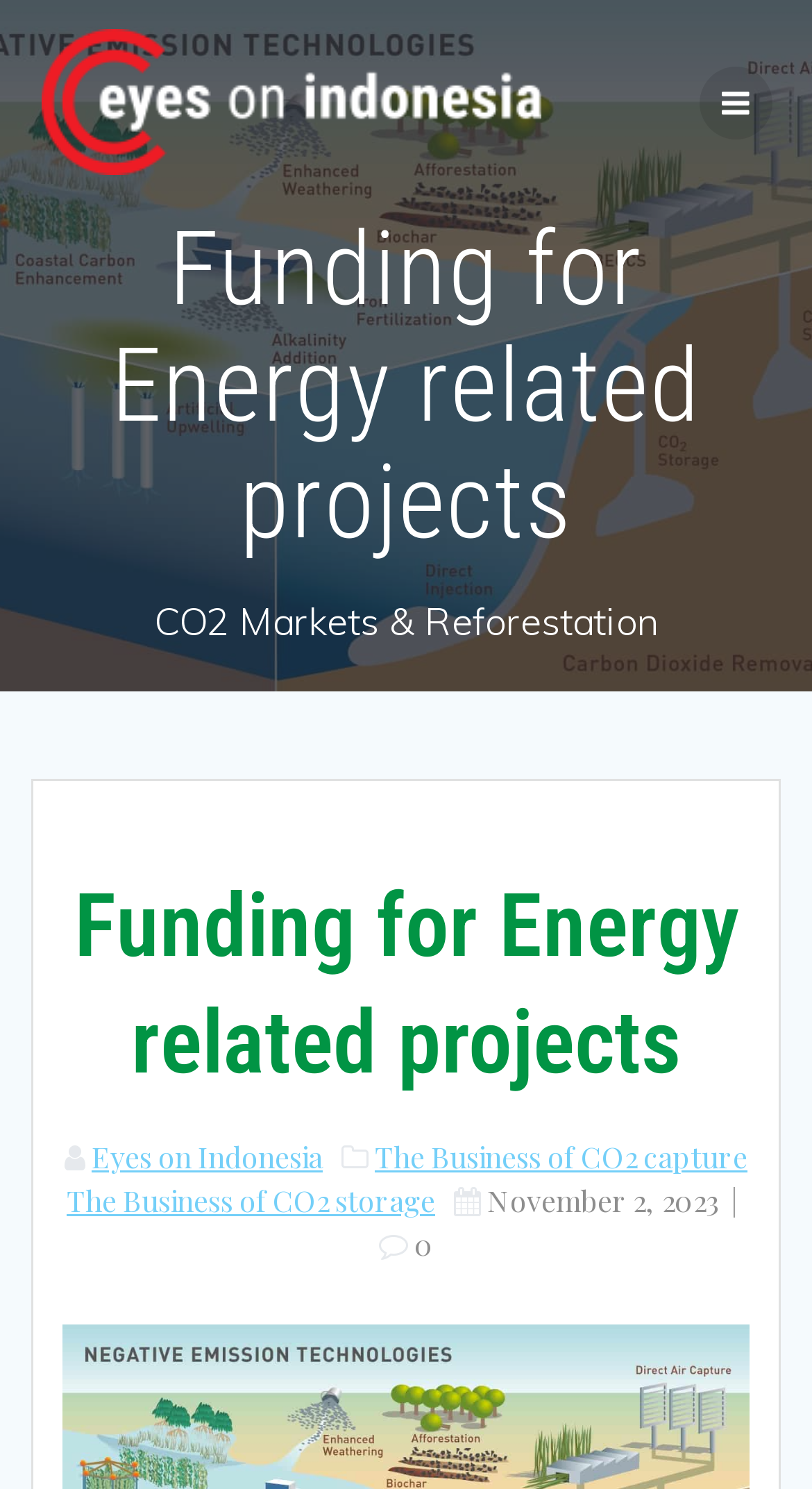Your task is to find and give the main heading text of the webpage.

Funding for Energy related projects